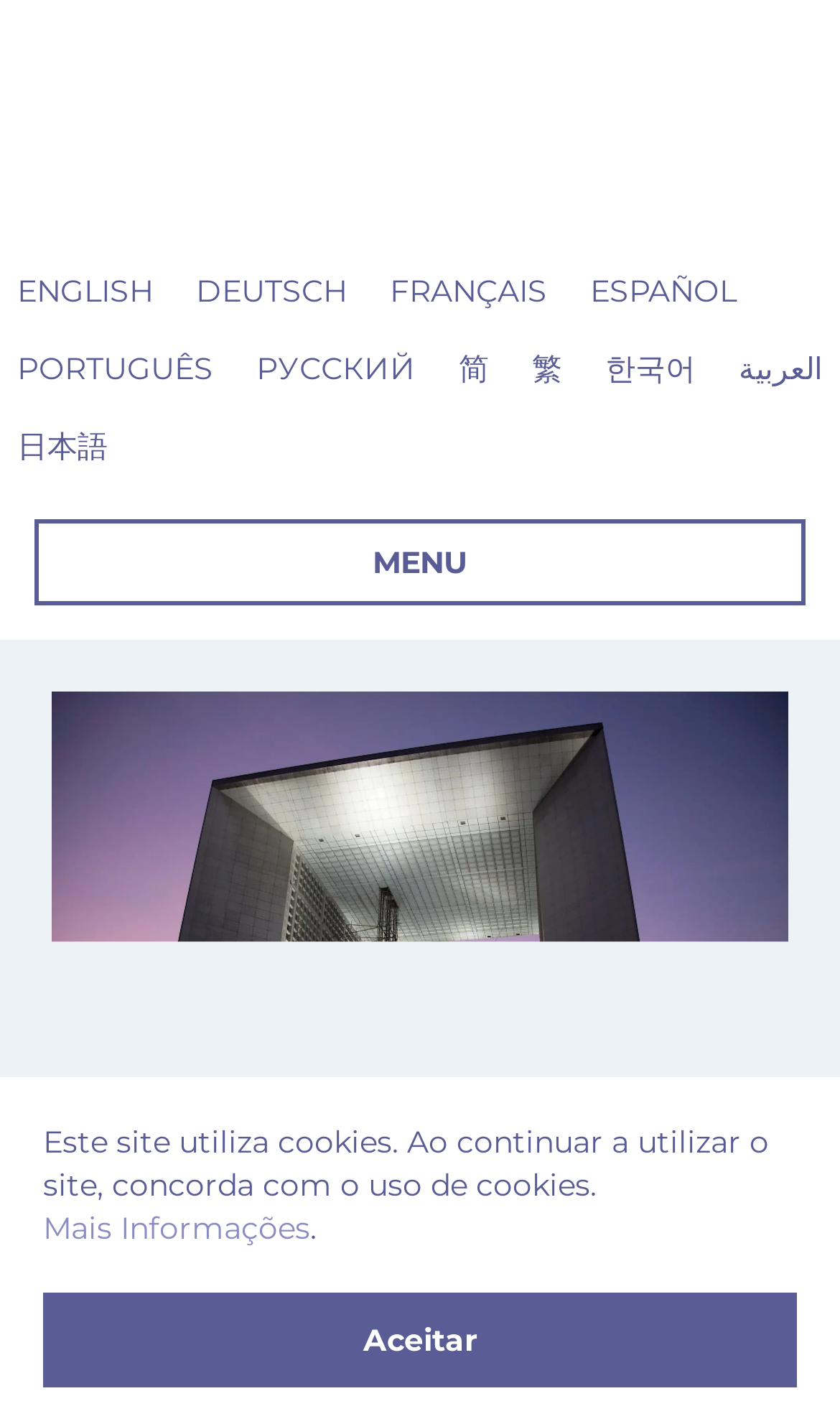Identify the bounding box for the described UI element. Provide the coordinates in (top-left x, top-left y, bottom-right x, bottom-right y) format with values ranging from 0 to 1: Mais Informações

[0.051, 0.852, 0.369, 0.879]